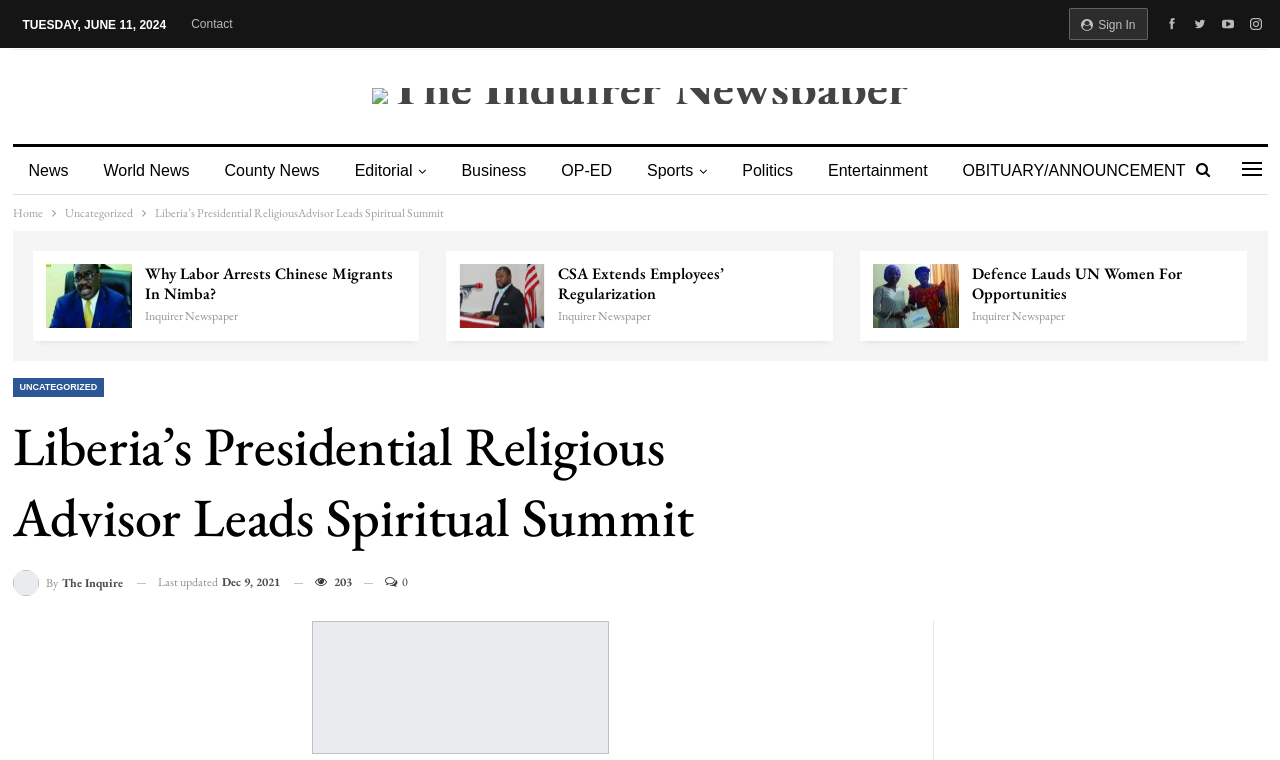Please provide a one-word or phrase answer to the question: 
What is the category of the news article?

Uncategorized